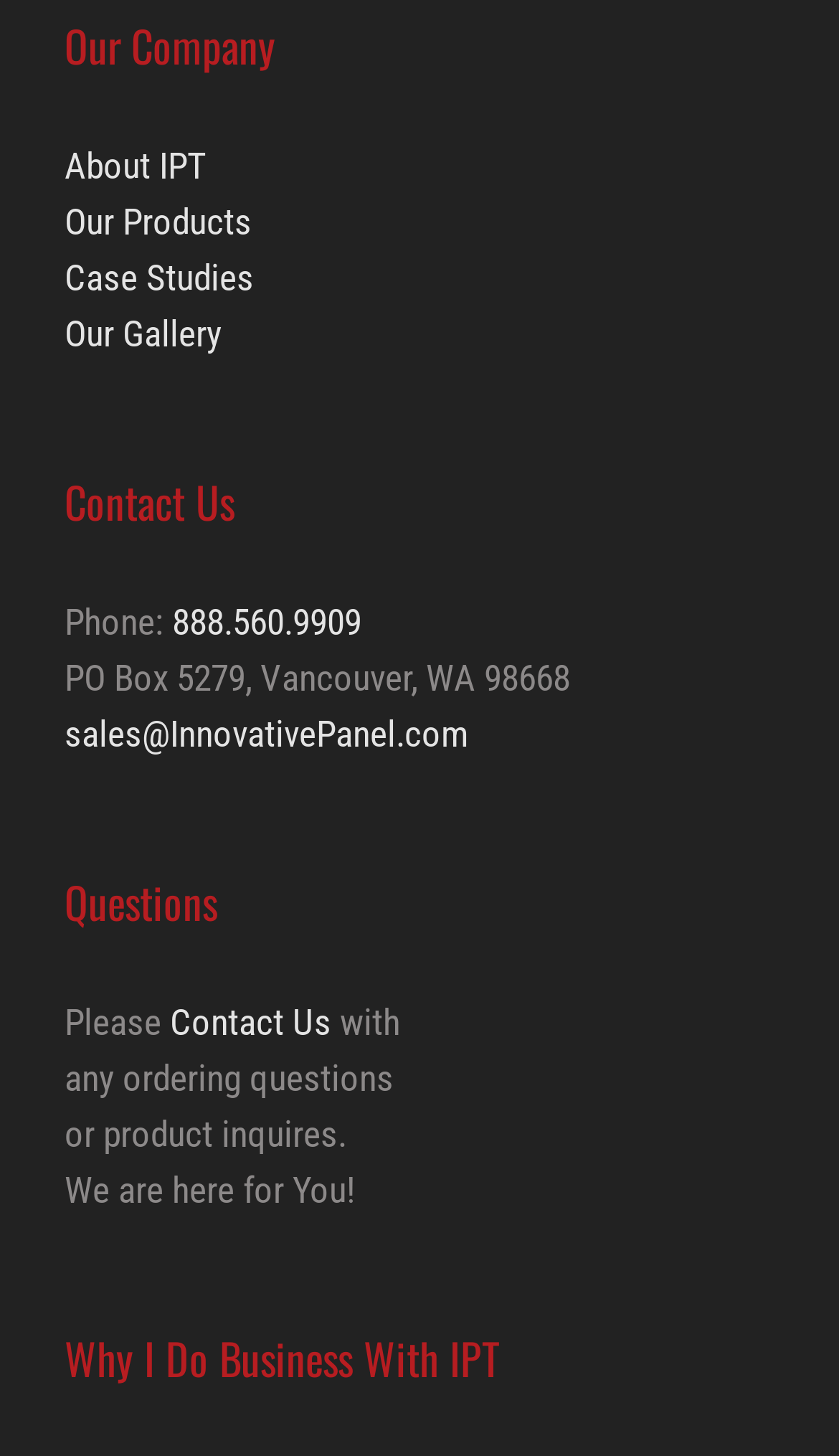Please answer the following question using a single word or phrase: What is the email address for sales inquiries?

sales@InnovativePanel.com